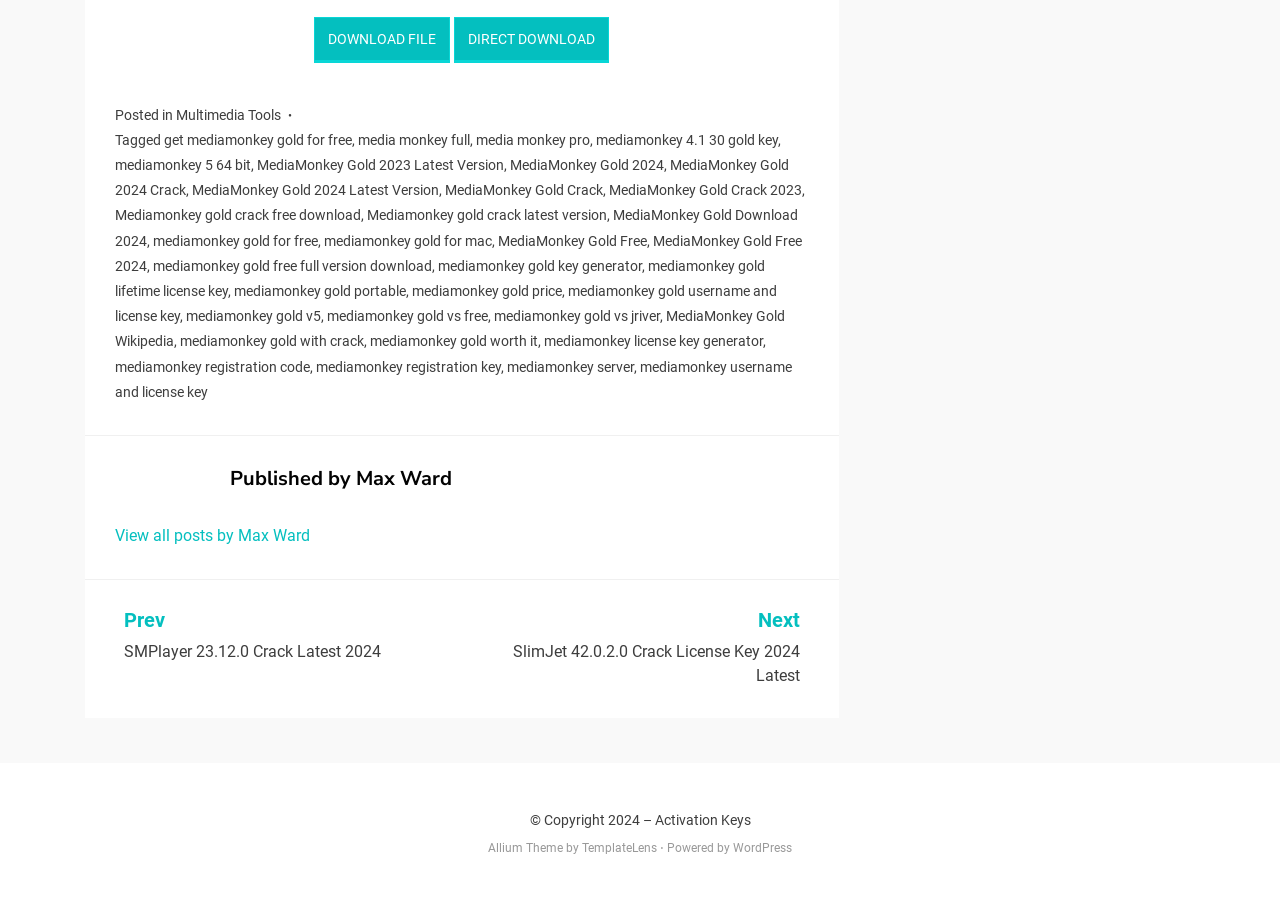Identify the bounding box coordinates of the area that should be clicked in order to complete the given instruction: "Download file". The bounding box coordinates should be four float numbers between 0 and 1, i.e., [left, top, right, bottom].

[0.246, 0.018, 0.352, 0.069]